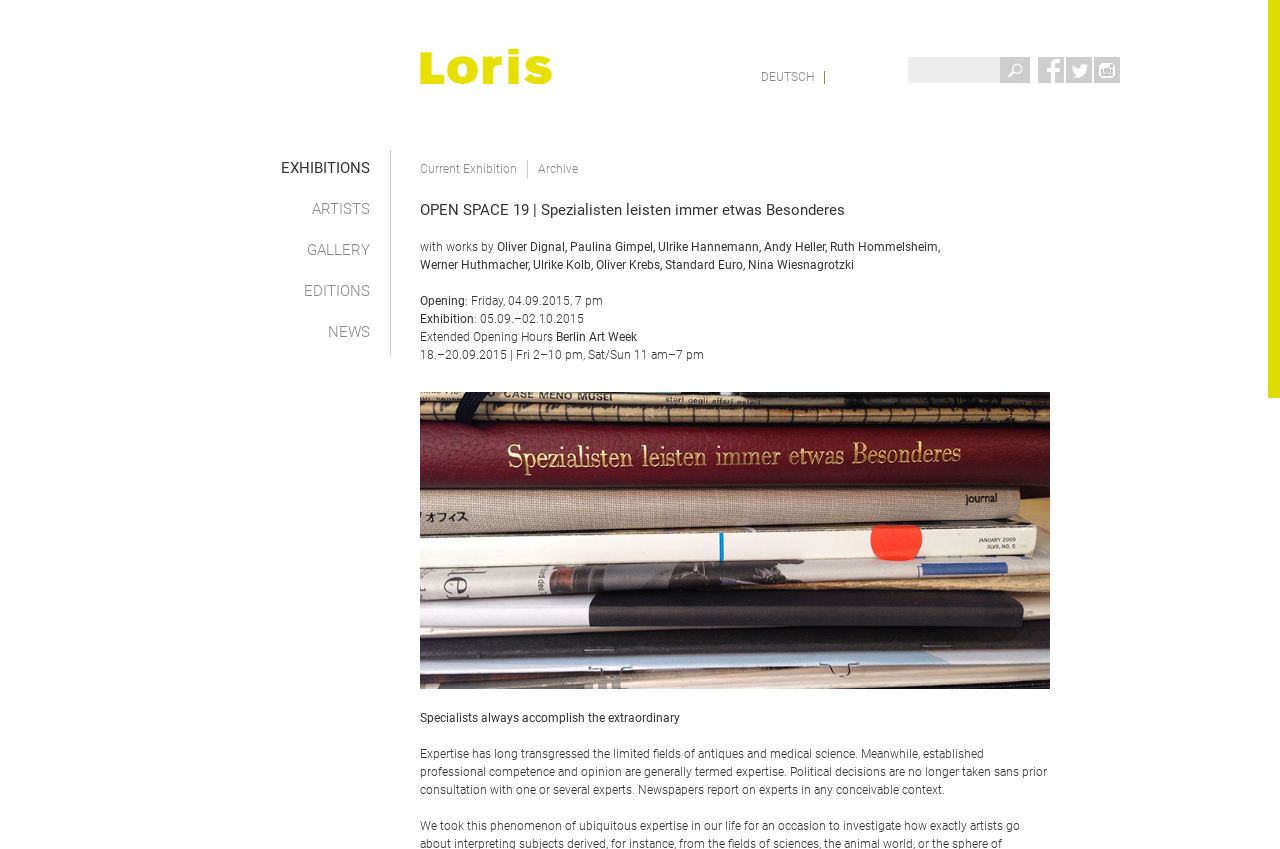Highlight the bounding box coordinates of the element that should be clicked to carry out the following instruction: "Check the current exhibition". The coordinates must be given as four float numbers ranging from 0 to 1, i.e., [left, top, right, bottom].

[0.328, 0.191, 0.404, 0.207]